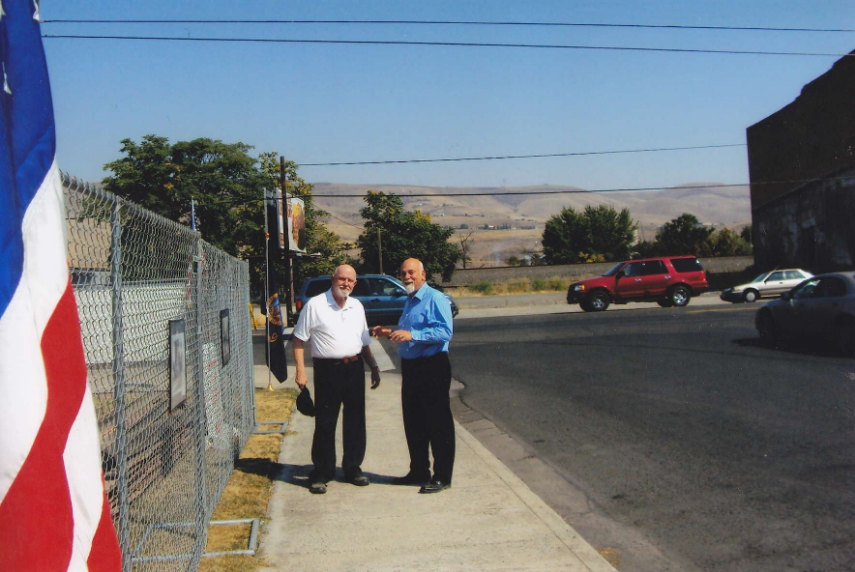Answer the question below using just one word or a short phrase: 
What is partially visible on the left side of the image?

American flag